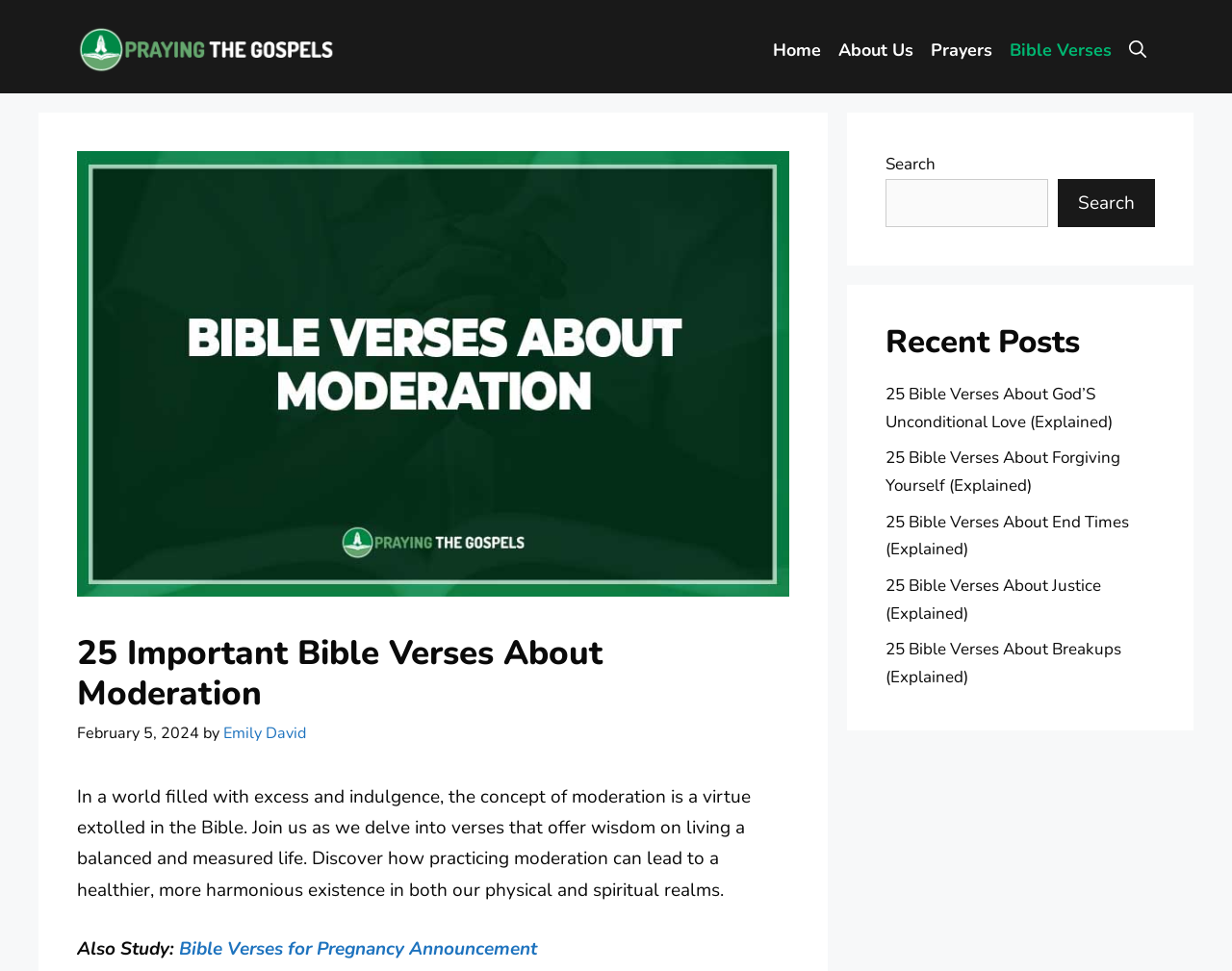Can you look at the image and give a comprehensive answer to the question:
How many recent posts are listed?

I counted the number of link elements within the recent posts section, which are '25 Bible Verses About God’S Unconditional Love (Explained)', '25 Bible Verses About Forgiving Yourself (Explained)', '25 Bible Verses About End Times (Explained)', '25 Bible Verses About Justice (Explained)', and '25 Bible Verses About Breakups (Explained)'.